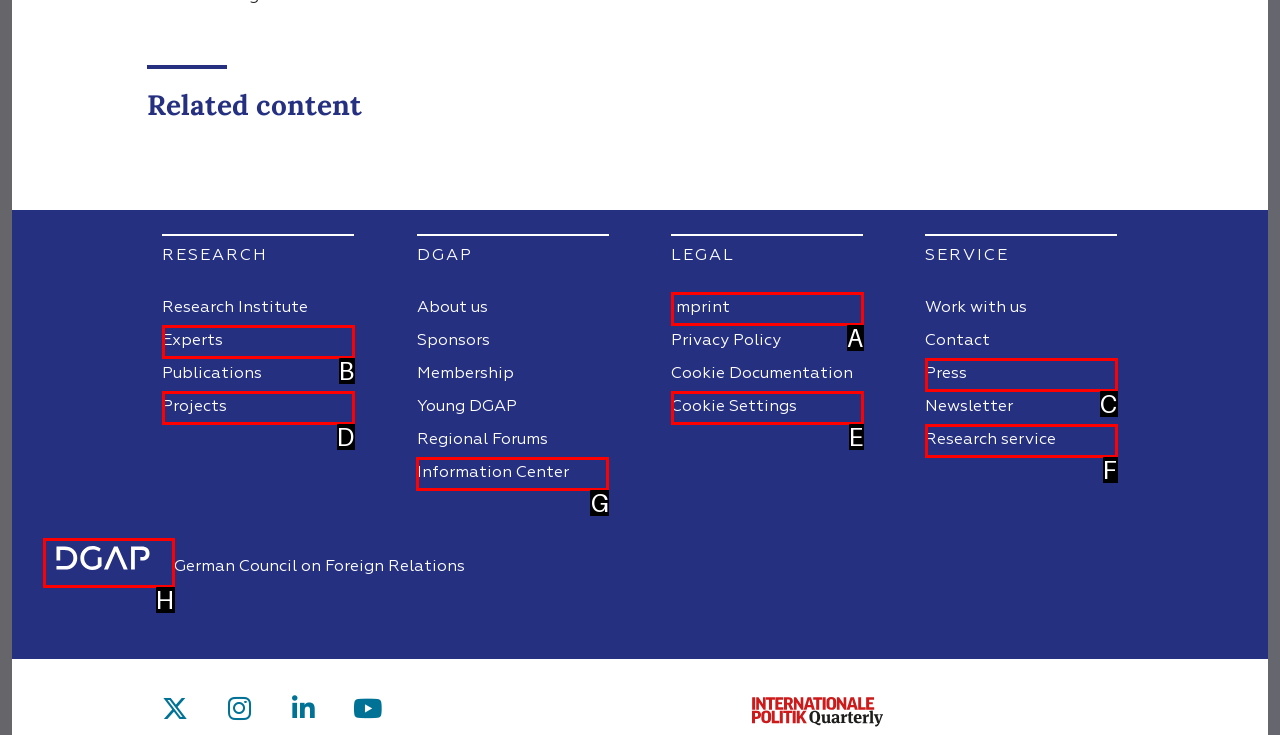For the instruction: Click Trustees, which HTML element should be clicked?
Respond with the letter of the appropriate option from the choices given.

None